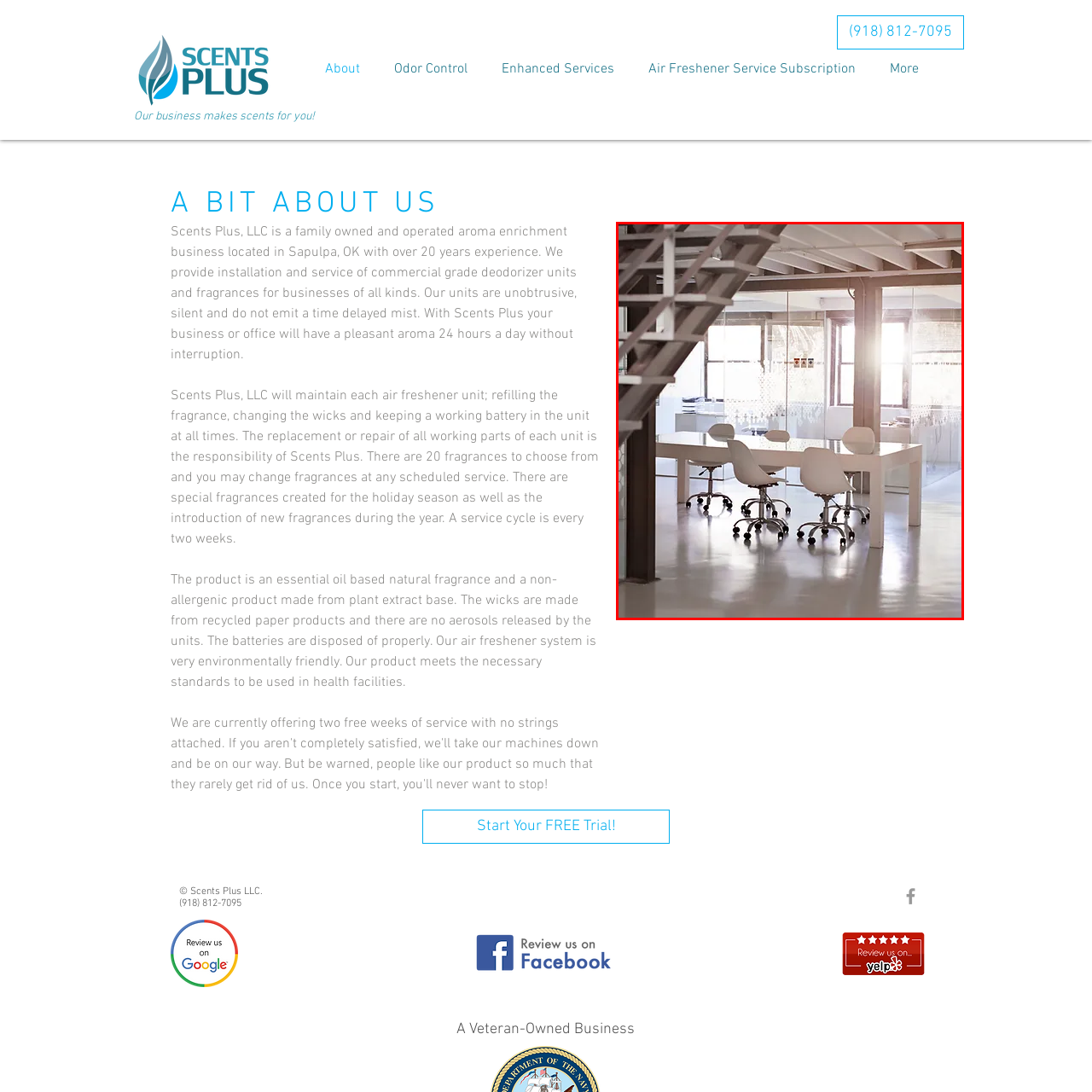Craft a detailed and vivid caption for the image that is highlighted by the red frame.

The image depicts a modern, well-lit office space designed for collaboration and productivity. In the foreground, a sleek white table is surrounded by several ergonomic office chairs, designed for comfort during long working hours. Large windows bathe the room in natural light, enhancing the bright, airy atmosphere and showcasing a stylish interior with minimalistic aesthetics. The backdrop features glass partitions that separate work areas, contributing to an open yet professional environment. This image aligns with the concept of creating a pleasant and inviting workspace, which is integral to the services offered by Scents Plus, LLC, a business focused on aroma enrichment and odor control for various commercial settings.